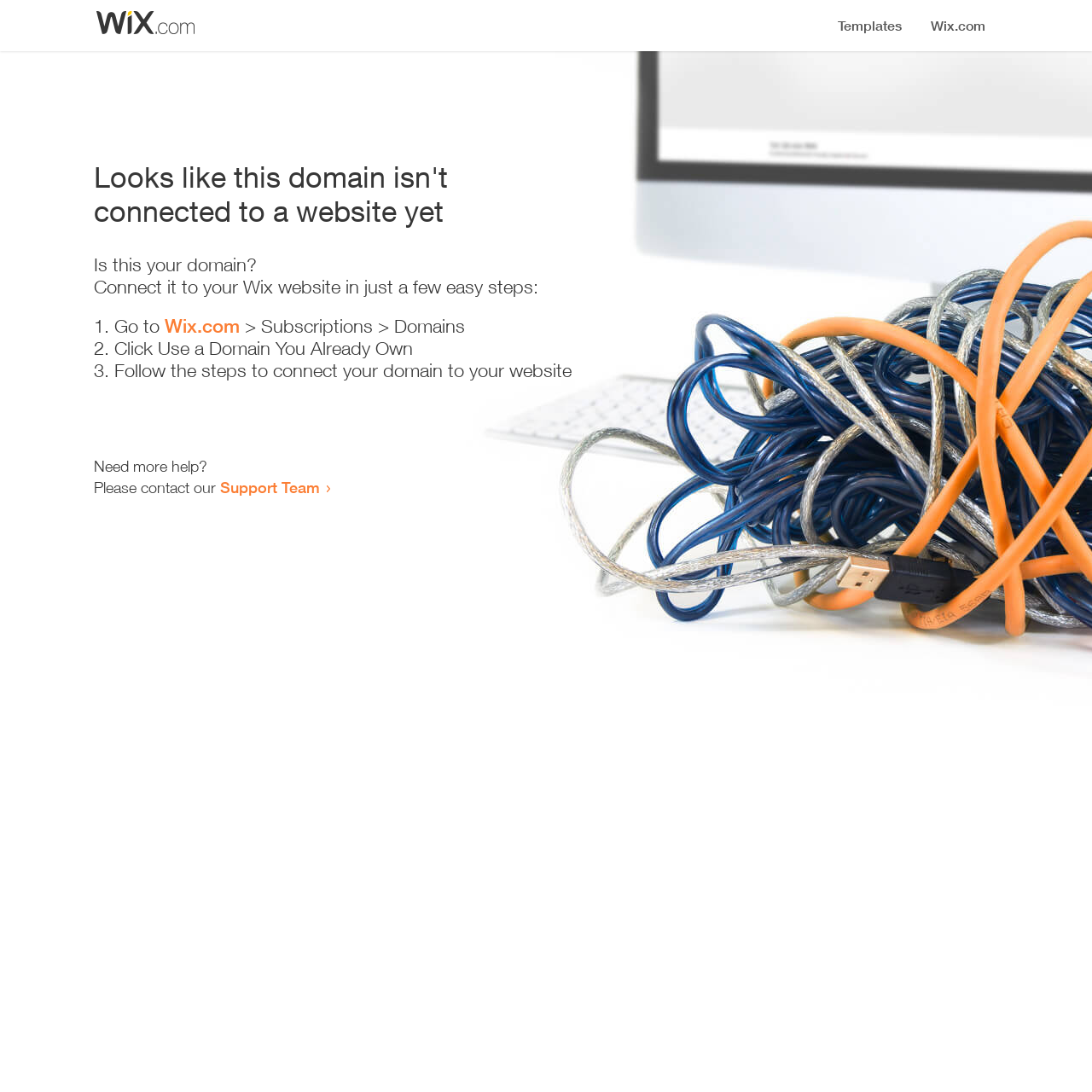How many steps are required to connect the domain?
Refer to the image and provide a detailed answer to the question.

The webpage provides a list of steps to connect the domain, which includes 3 list markers, indicating that 3 steps are required to connect the domain.